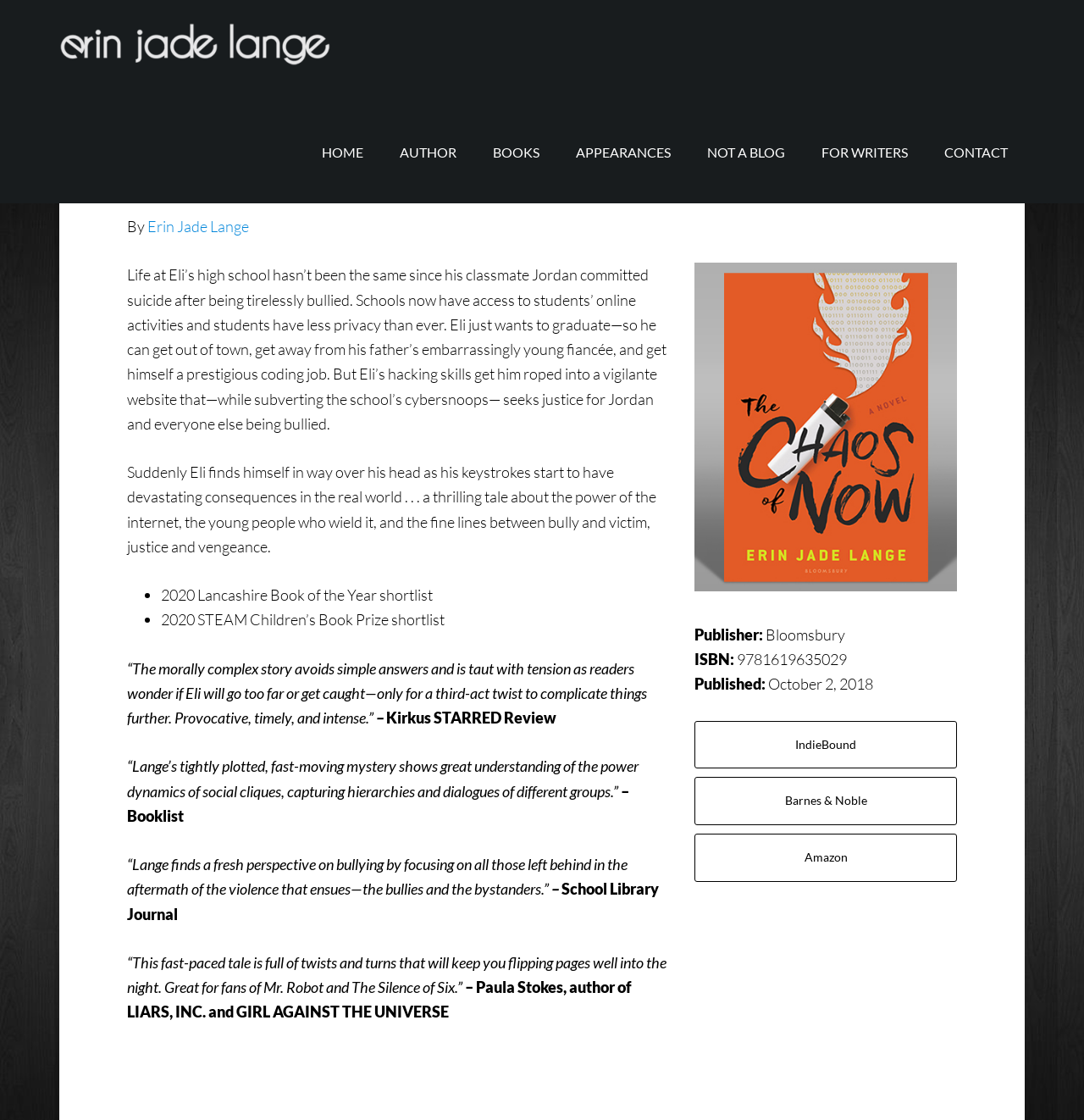What is the ISBN of this book?
Using the image, provide a detailed and thorough answer to the question.

I found the ISBN by reading the text 'ISBN: 9781619635029' in the section below the book title.